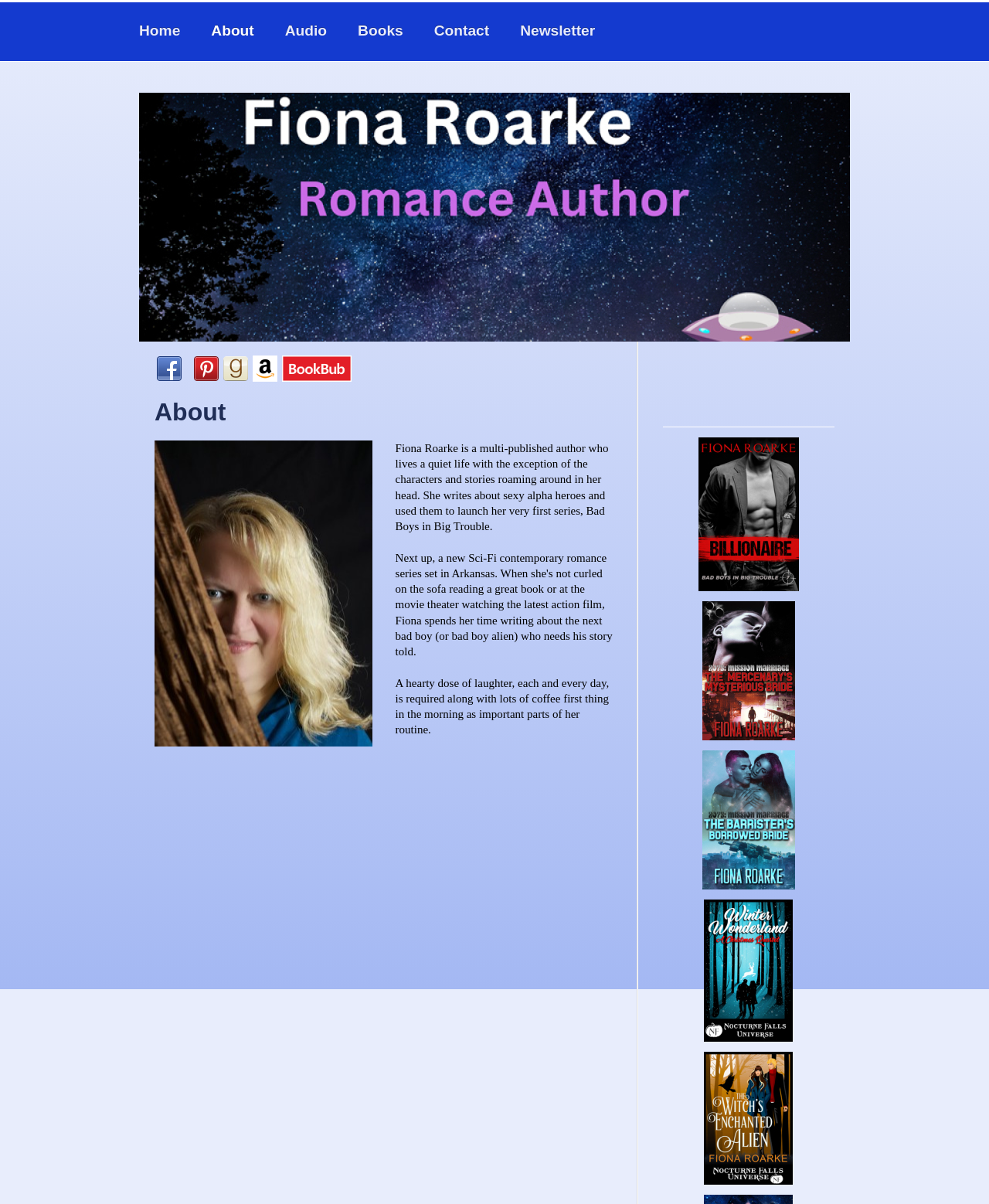Detail the features and information presented on the webpage.

This webpage is about Fiona Roarke, an author. At the top, there are six navigation links: "Home", "About", "Audio", "Books", "Contact", and "Newsletter", aligned horizontally across the page. 

Below the navigation links, there is a table with five columns, each containing a social media link to follow Fiona Roarke on Facebook, Pinterest, Goodreads, Amazon's Author Page, and Bookbub, respectively. Each column has an image and a link with the same text, such as "Follow Fiona Roarke on Facebook".

Under the table, there is a heading "About" followed by a brief biography of Fiona Roarke, which describes her as a multi-published author who writes about sexy alpha heroes. The biography is divided into two paragraphs, with the first one mentioning her writing and the second one describing her daily routine, which includes laughter and coffee.

On the right side of the biography, there are five links, stacked vertically, but their purposes are not specified.